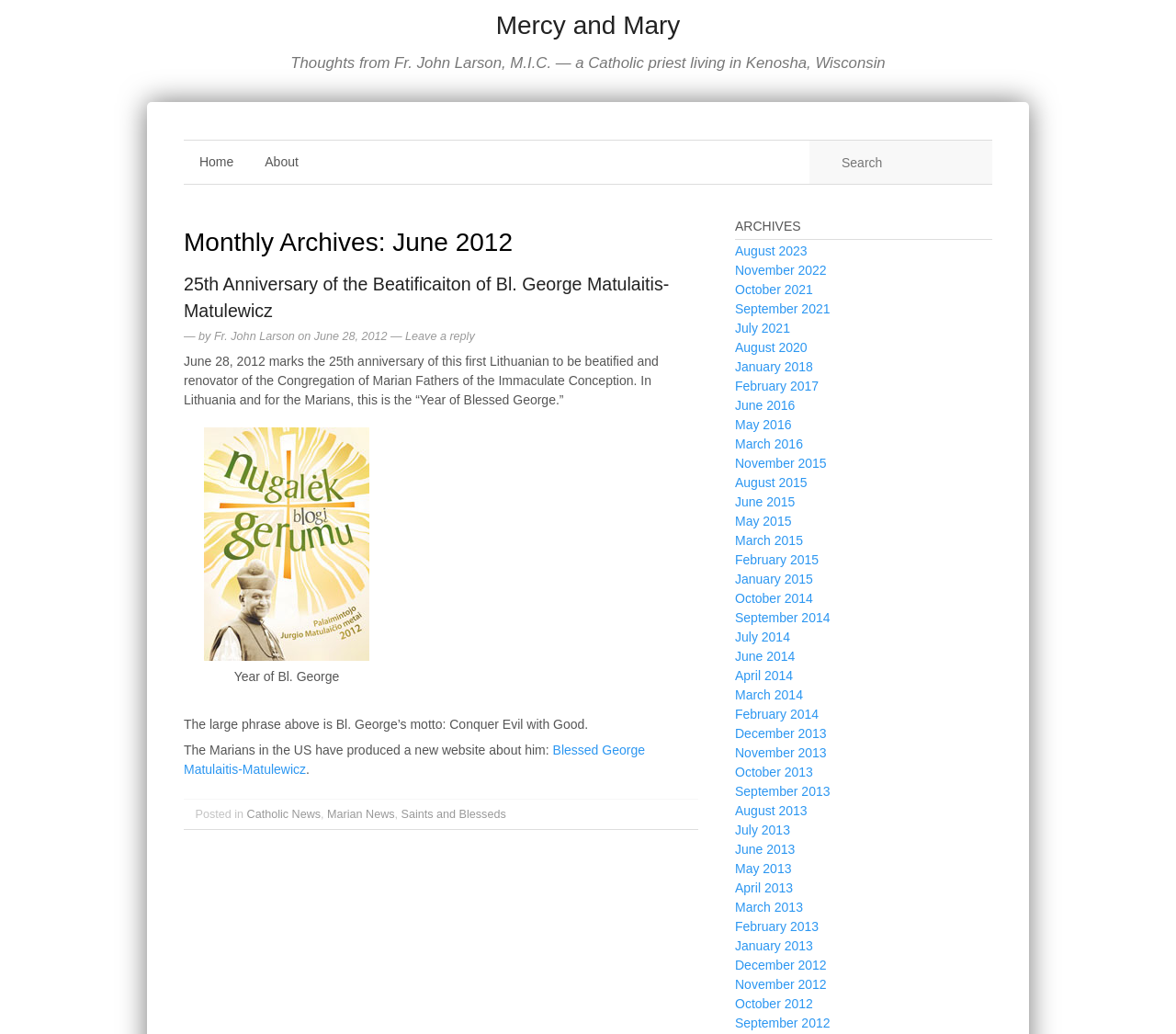Elaborate on the information and visuals displayed on the webpage.

This webpage is a blog post from June 2012, titled "25th Anniversary of the Beatificaiton of Bl. George Matulaitis-Matulewicz" by Fr. John Larson. At the top, there is a header with a link to "Mercy and Mary" and a brief description of the blog. Below this, there are navigation links to "Home" and "About" on the left, and a search bar on the right.

The main content of the page is divided into two sections. The first section is a header with the title of the blog post, followed by a brief introduction and a link to the same title. Below this, there is a paragraph of text describing the 25th anniversary of the beatification of Bl. George Matulaitis-Matulewicz, accompanied by an image with the caption "Year of Bl. George". 

The second section is a list of archives, with links to various months and years, ranging from August 2023 to June 2012. This list is located on the right side of the page, below the search bar.

At the bottom of the page, there is a footer with links to categories, including "Catholic News", "Marian News", and "Saints and Blesseds".